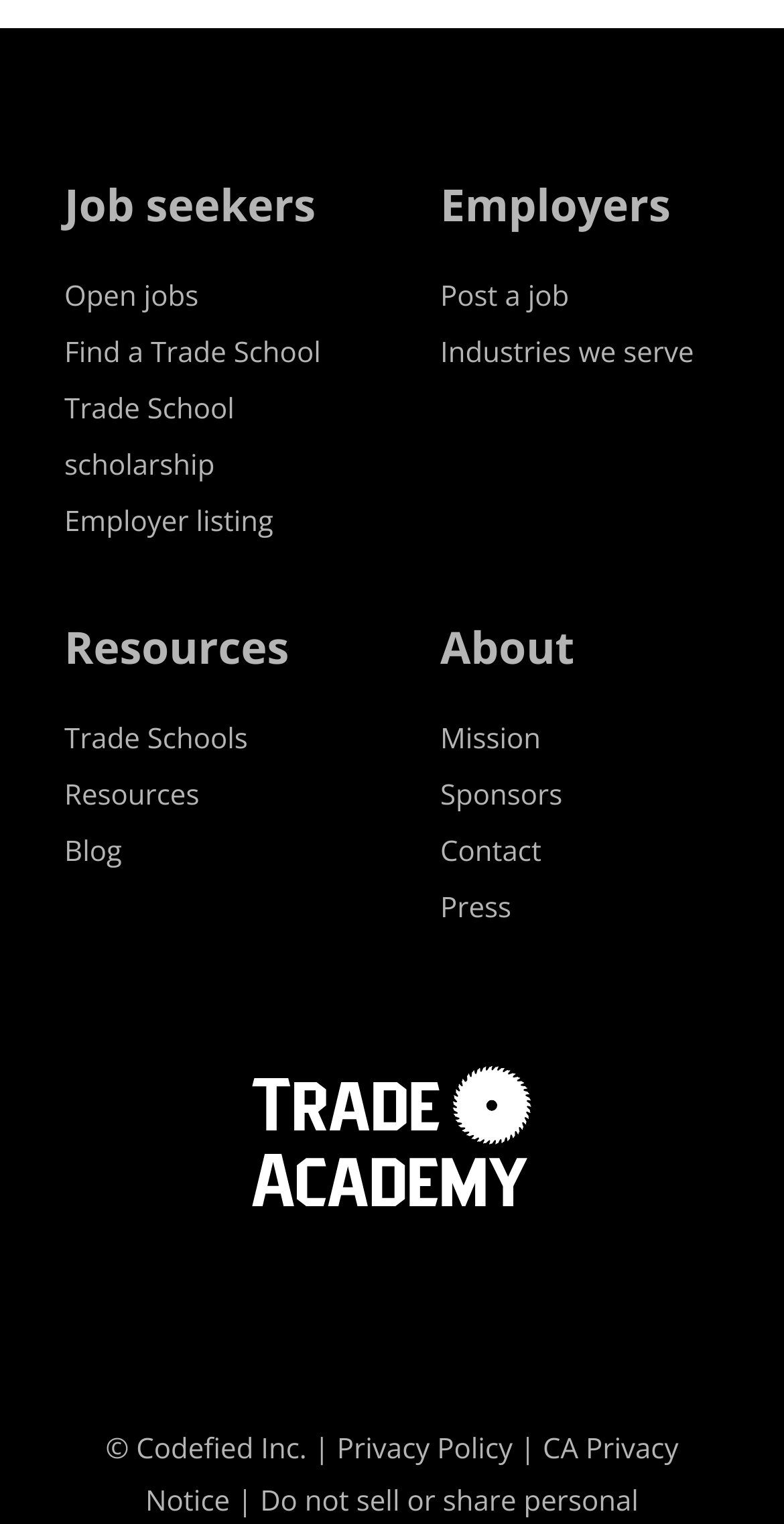Pinpoint the bounding box coordinates of the clickable area needed to execute the instruction: "Read the blog". The coordinates should be specified as four float numbers between 0 and 1, i.e., [left, top, right, bottom].

[0.082, 0.546, 0.155, 0.571]